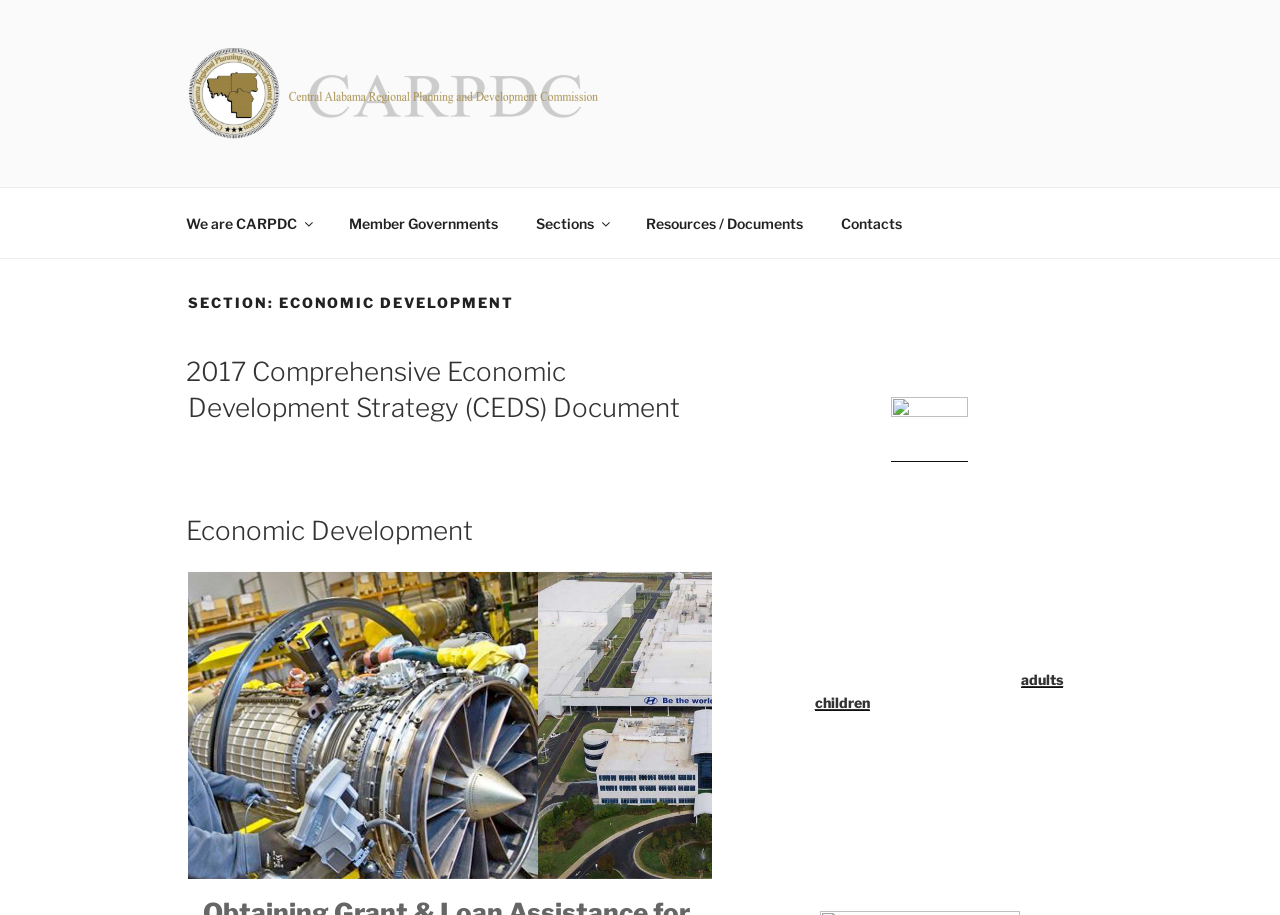Please give a one-word or short phrase response to the following question: 
What software is required to view some documents on this website?

Adobe Reader